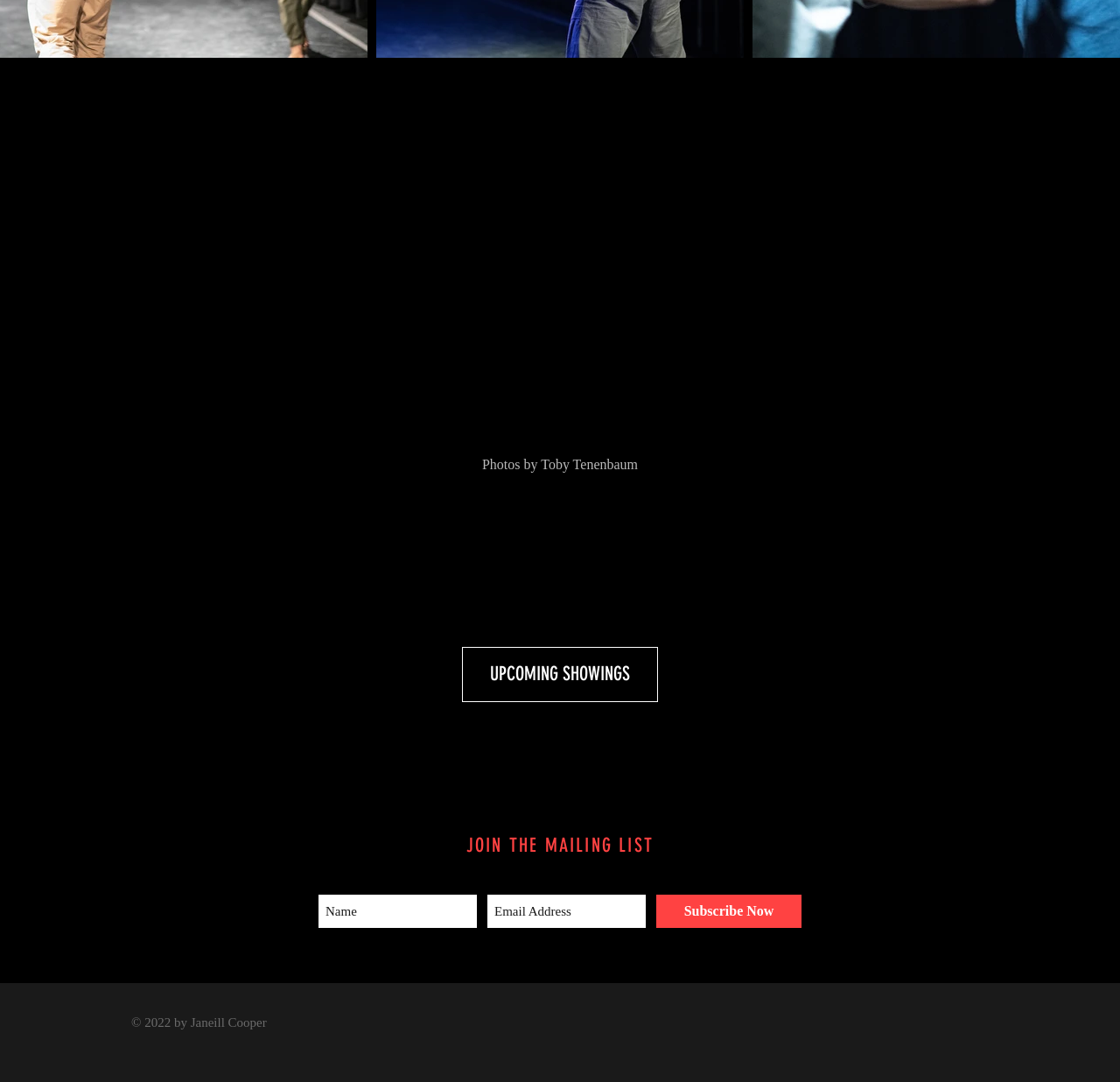Using the webpage screenshot, locate the HTML element that fits the following description and provide its bounding box: "aria-label="Name" name="name" placeholder="Name"".

[0.284, 0.827, 0.426, 0.858]